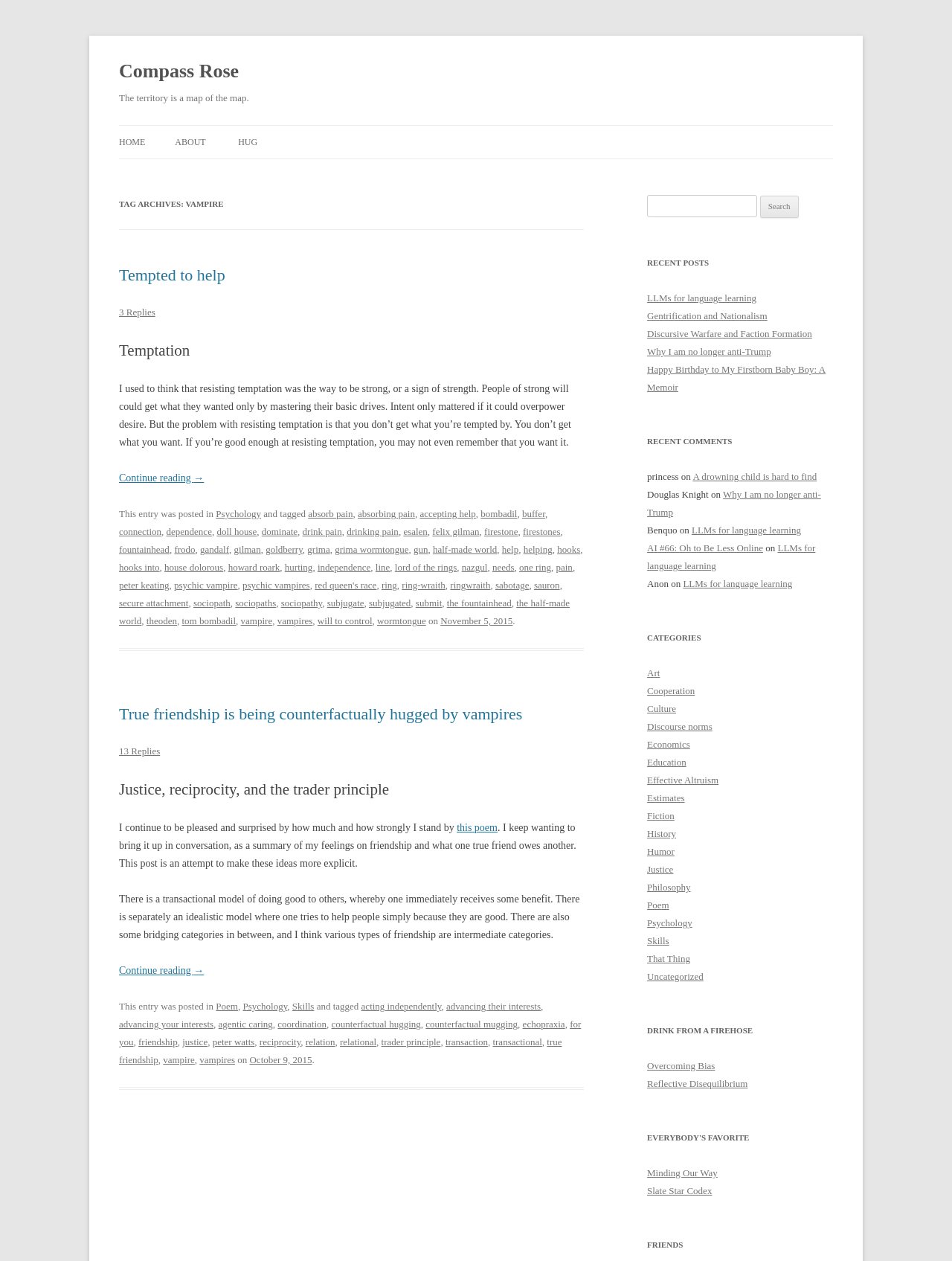Could you find the bounding box coordinates of the clickable area to complete this instruction: "Click the 'Continue reading →' link"?

[0.125, 0.375, 0.214, 0.384]